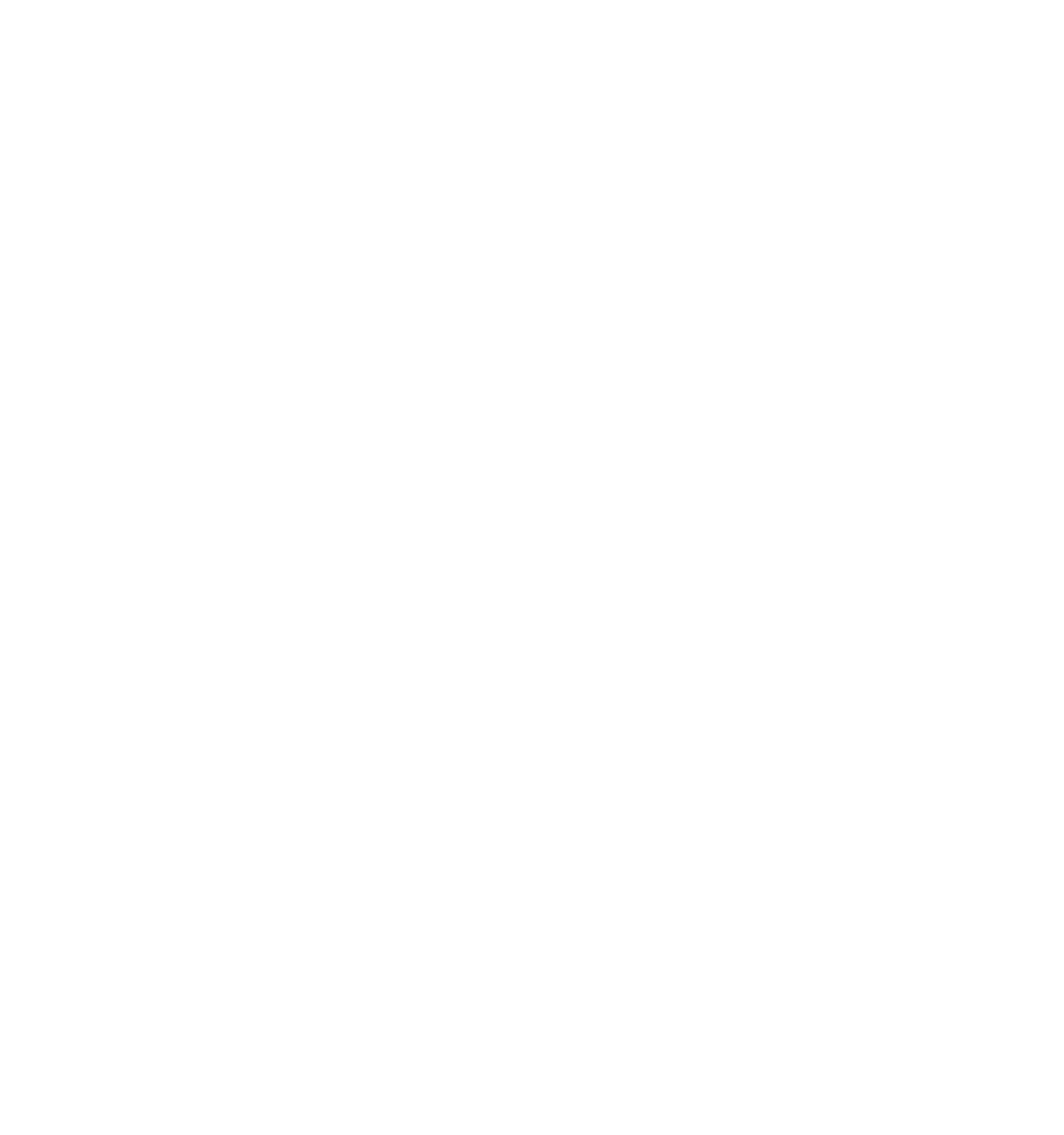Determine the bounding box for the UI element as described: "Air Carrier Access Act |". The coordinates should be represented as four float numbers between 0 and 1, formatted as [left, top, right, bottom].

[0.505, 0.134, 0.81, 0.163]